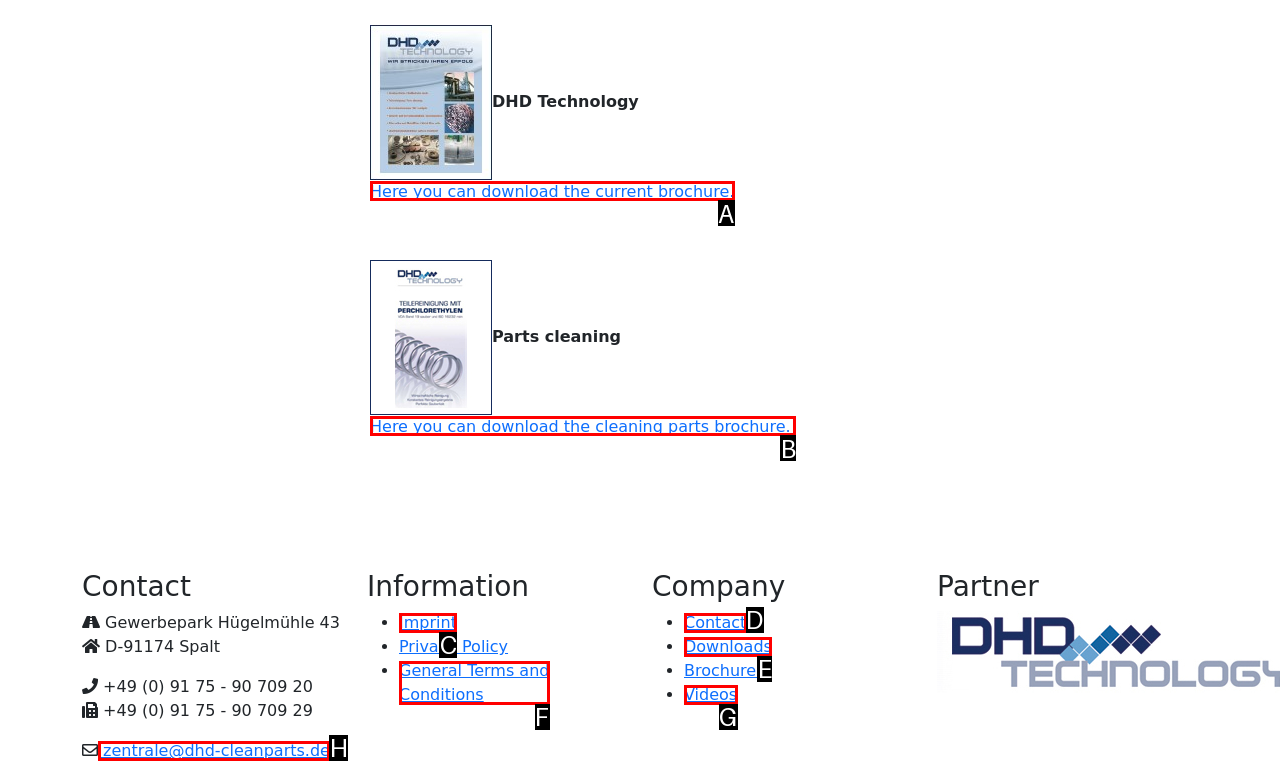Choose the option that best matches the element: General Terms and Conditions
Respond with the letter of the correct option.

F